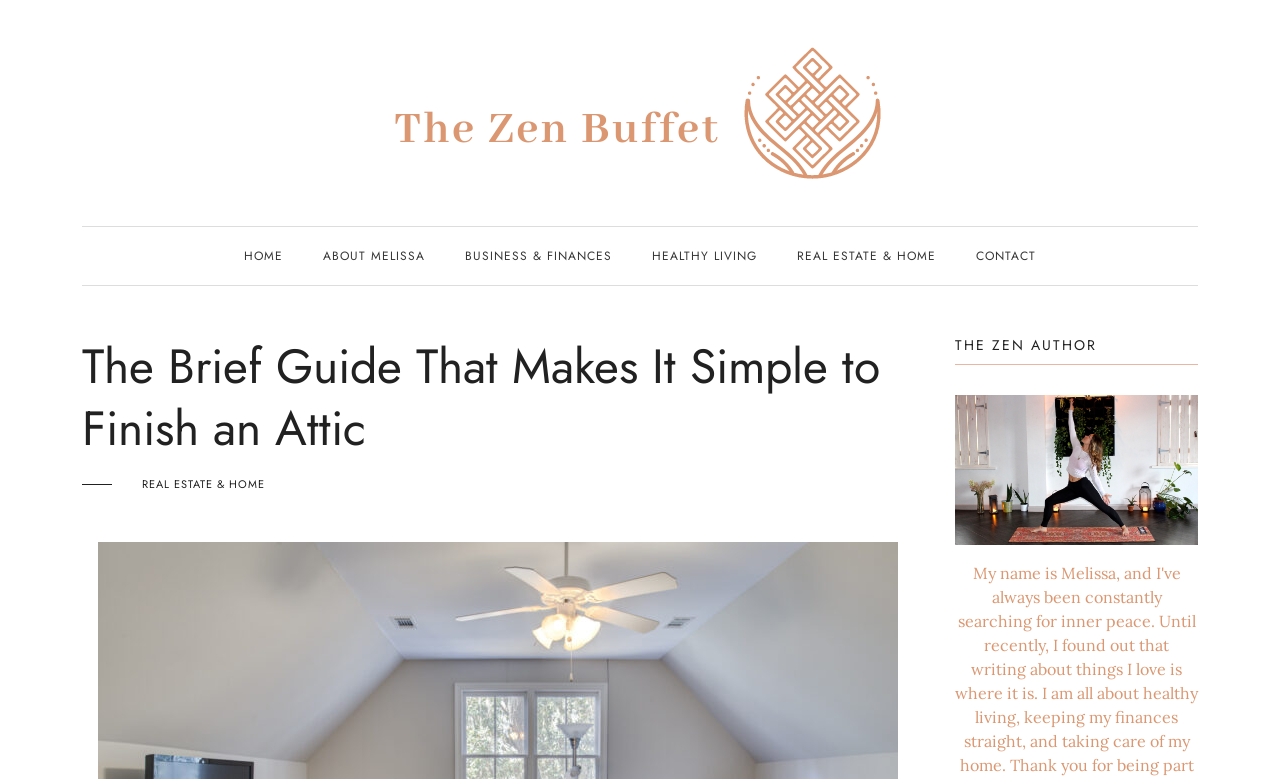Determine the bounding box coordinates for the element that should be clicked to follow this instruction: "read about the author". The coordinates should be given as four float numbers between 0 and 1, in the format [left, top, right, bottom].

[0.746, 0.431, 0.936, 0.469]